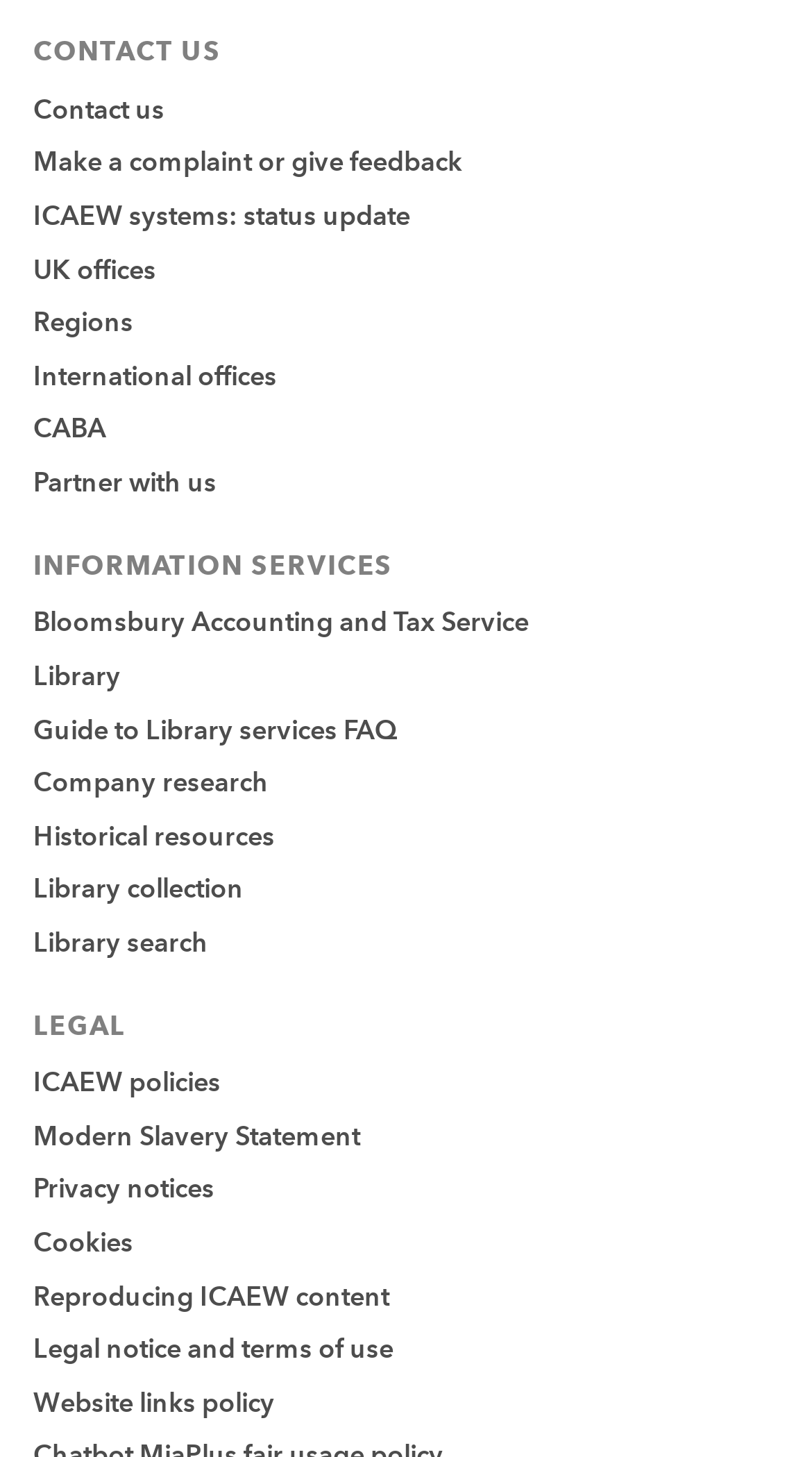Please provide a comprehensive answer to the question based on the screenshot: What is the third complaint option?

The third complaint option is 'ICAEW systems: status update' which is a link located under the heading 'CONTACT US', below the link 'Make a complaint or give feedback'.